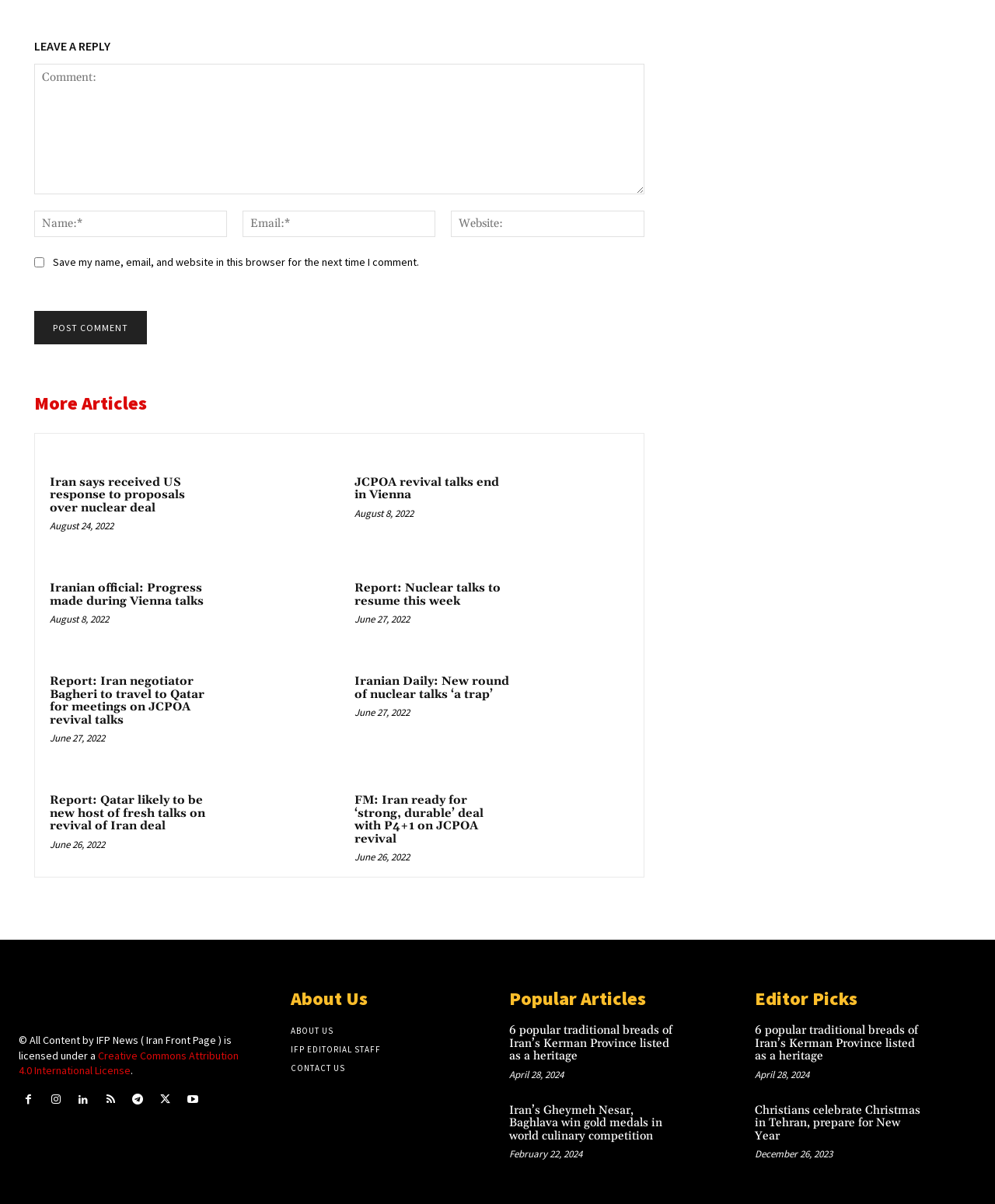Determine the bounding box coordinates for the clickable element required to fulfill the instruction: "Search for something". Provide the coordinates as four float numbers between 0 and 1, i.e., [left, top, right, bottom].

None